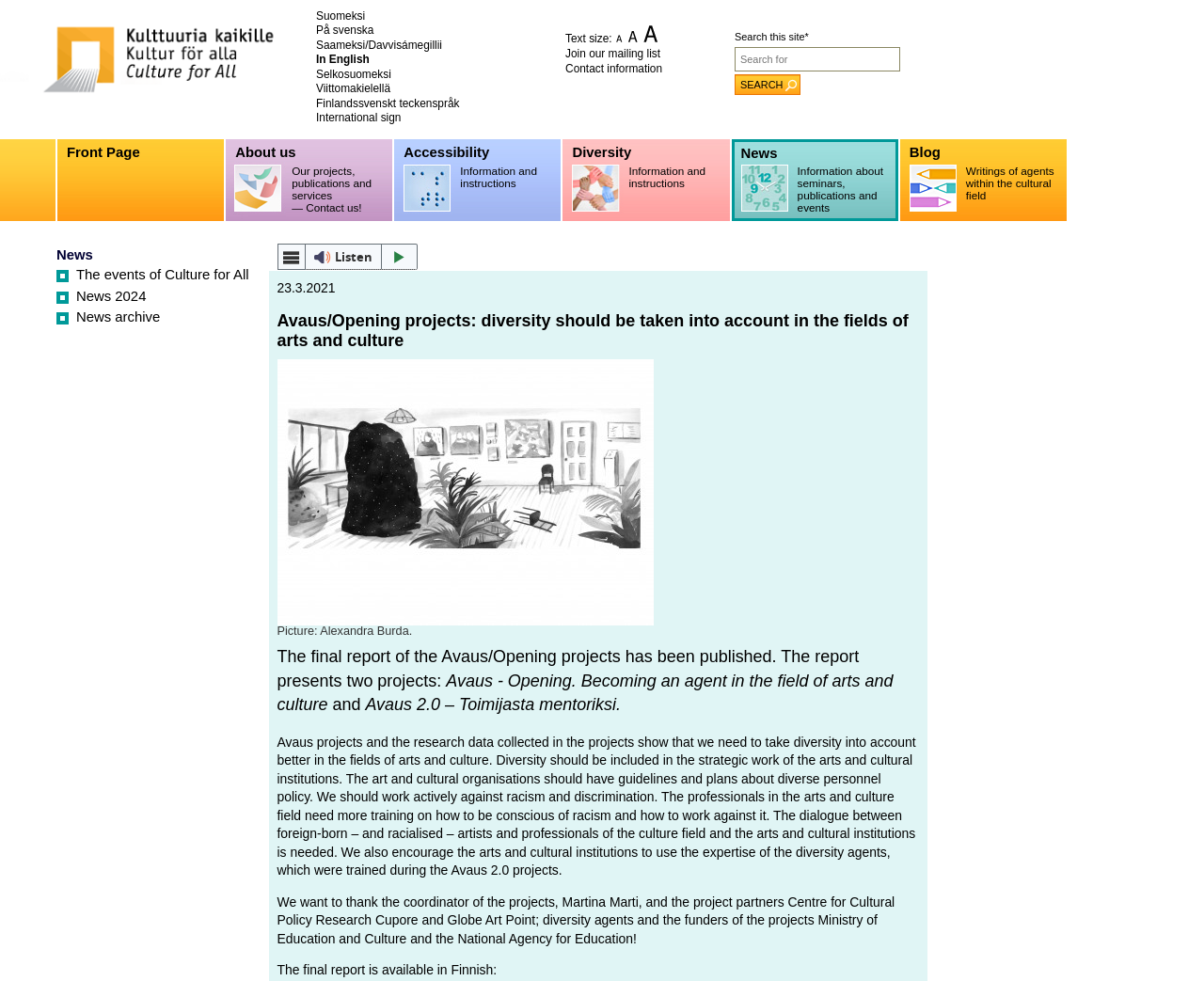Locate the bounding box coordinates of the clickable region necessary to complete the following instruction: "Read the news about Avaus/Opening projects". Provide the coordinates in the format of four float numbers between 0 and 1, i.e., [left, top, right, bottom].

[0.23, 0.317, 0.763, 0.357]